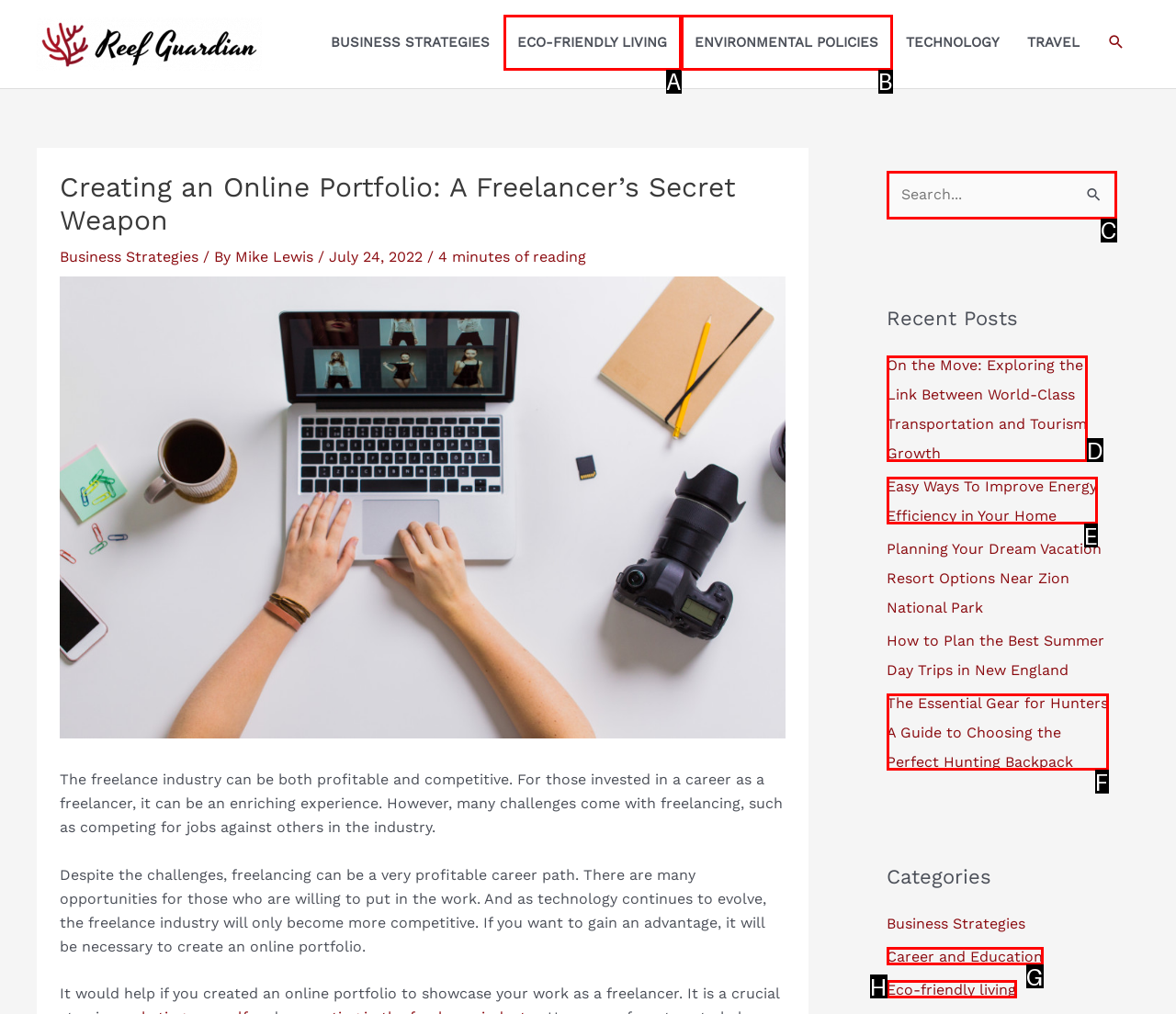Which option aligns with the description: Career and Education? Respond by selecting the correct letter.

G